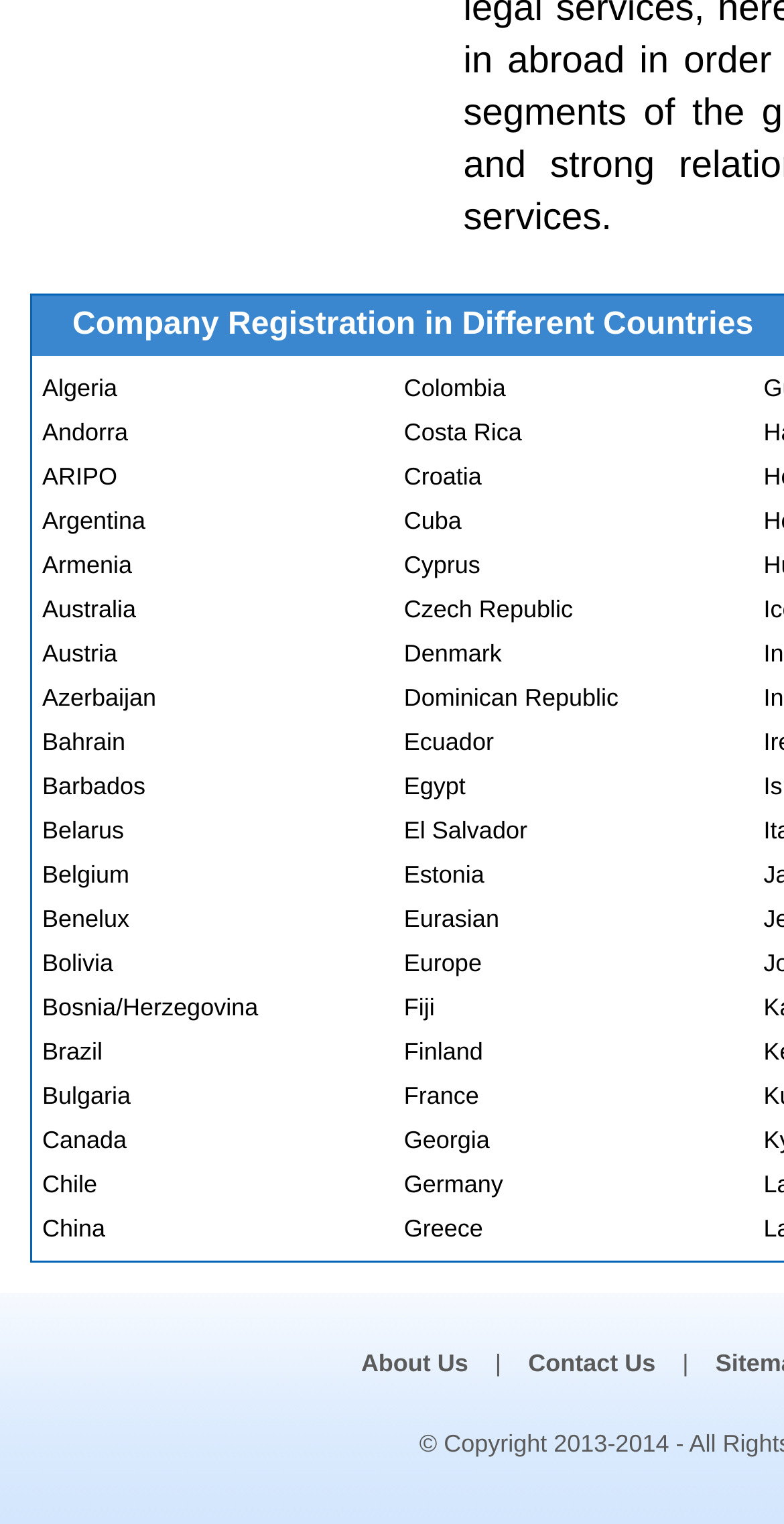Identify the bounding box coordinates for the region of the element that should be clicked to carry out the instruction: "View information about Australia". The bounding box coordinates should be four float numbers between 0 and 1, i.e., [left, top, right, bottom].

[0.054, 0.39, 0.174, 0.409]